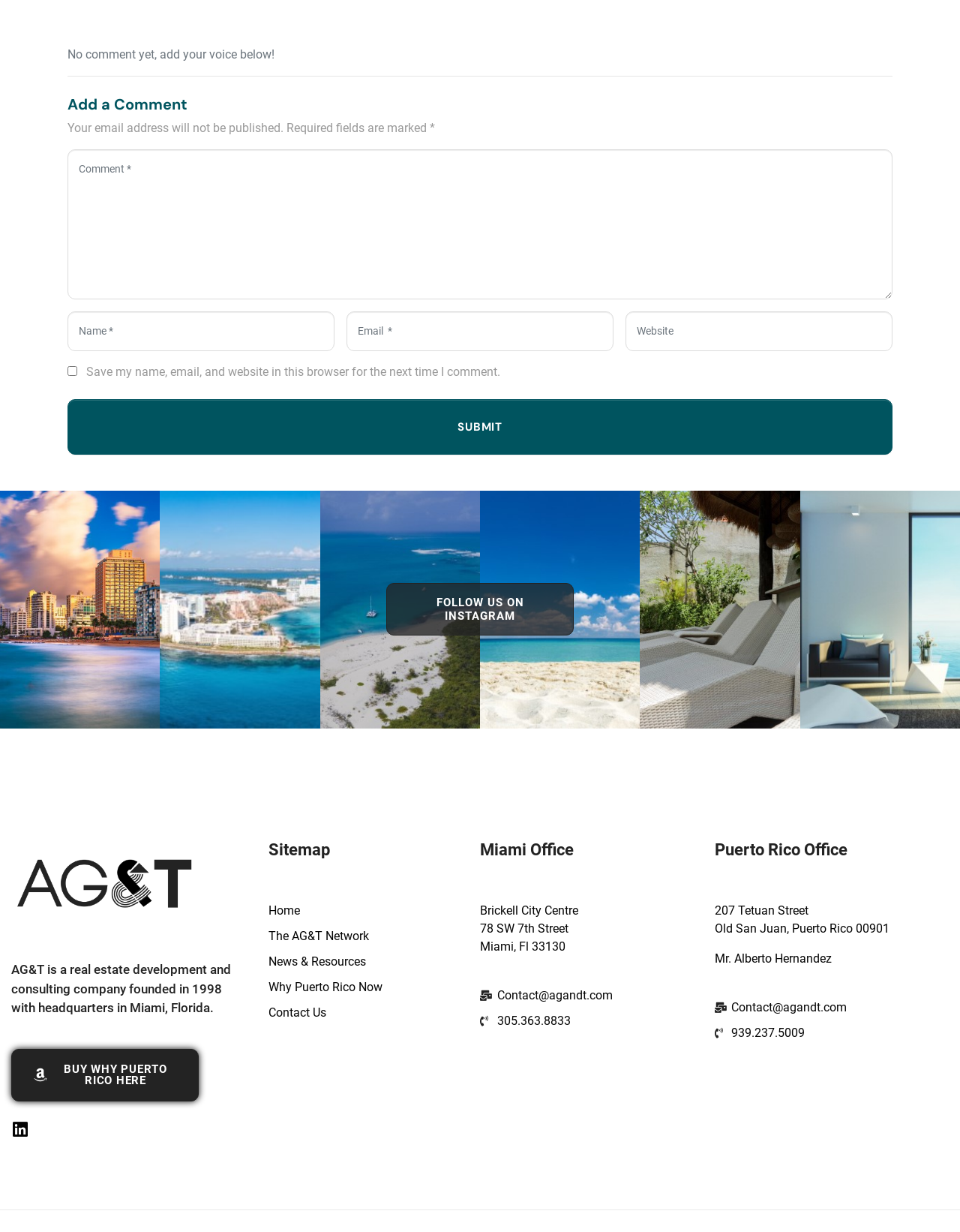Kindly provide the bounding box coordinates of the section you need to click on to fulfill the given instruction: "Follow us on Instagram".

[0.402, 0.473, 0.598, 0.516]